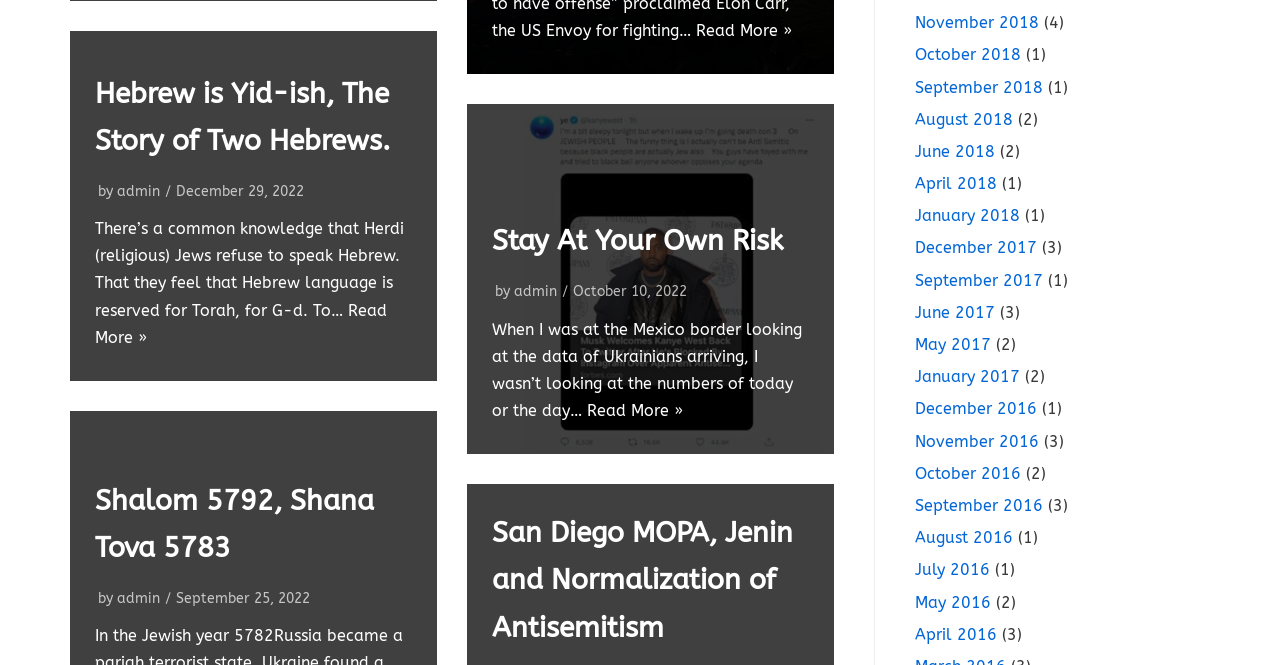Please specify the bounding box coordinates of the clickable region to carry out the following instruction: "Browse articles from November 2018". The coordinates should be four float numbers between 0 and 1, in the format [left, top, right, bottom].

[0.715, 0.02, 0.812, 0.048]